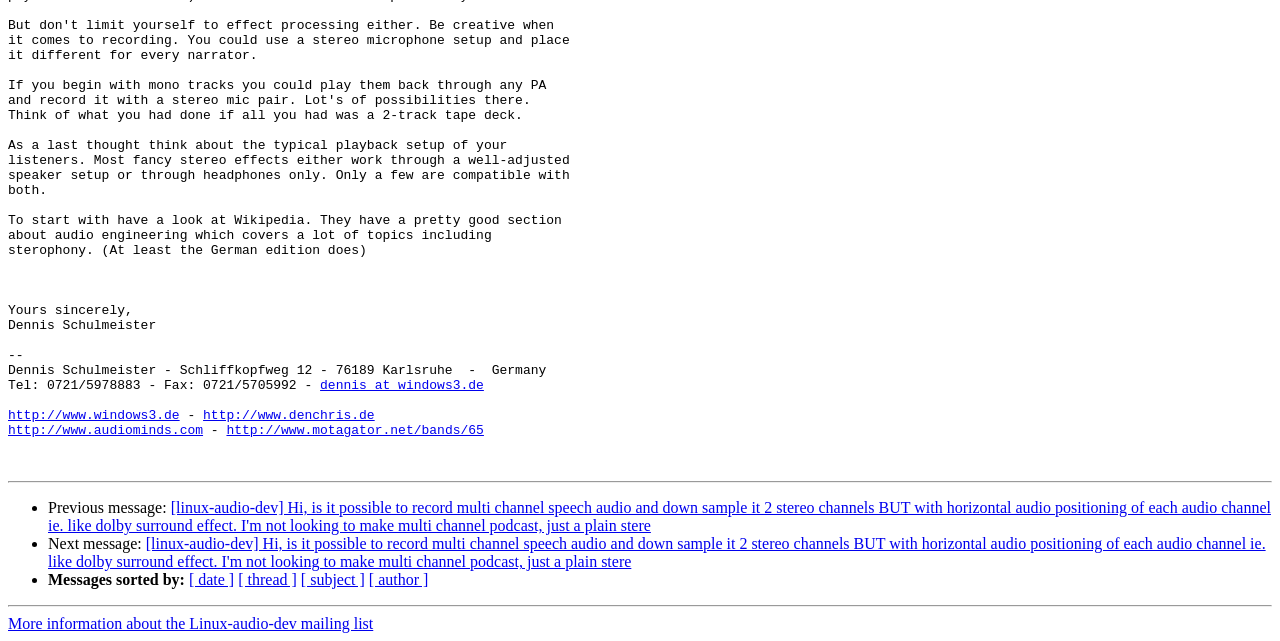Determine the bounding box for the UI element that matches this description: "Twitter".

None